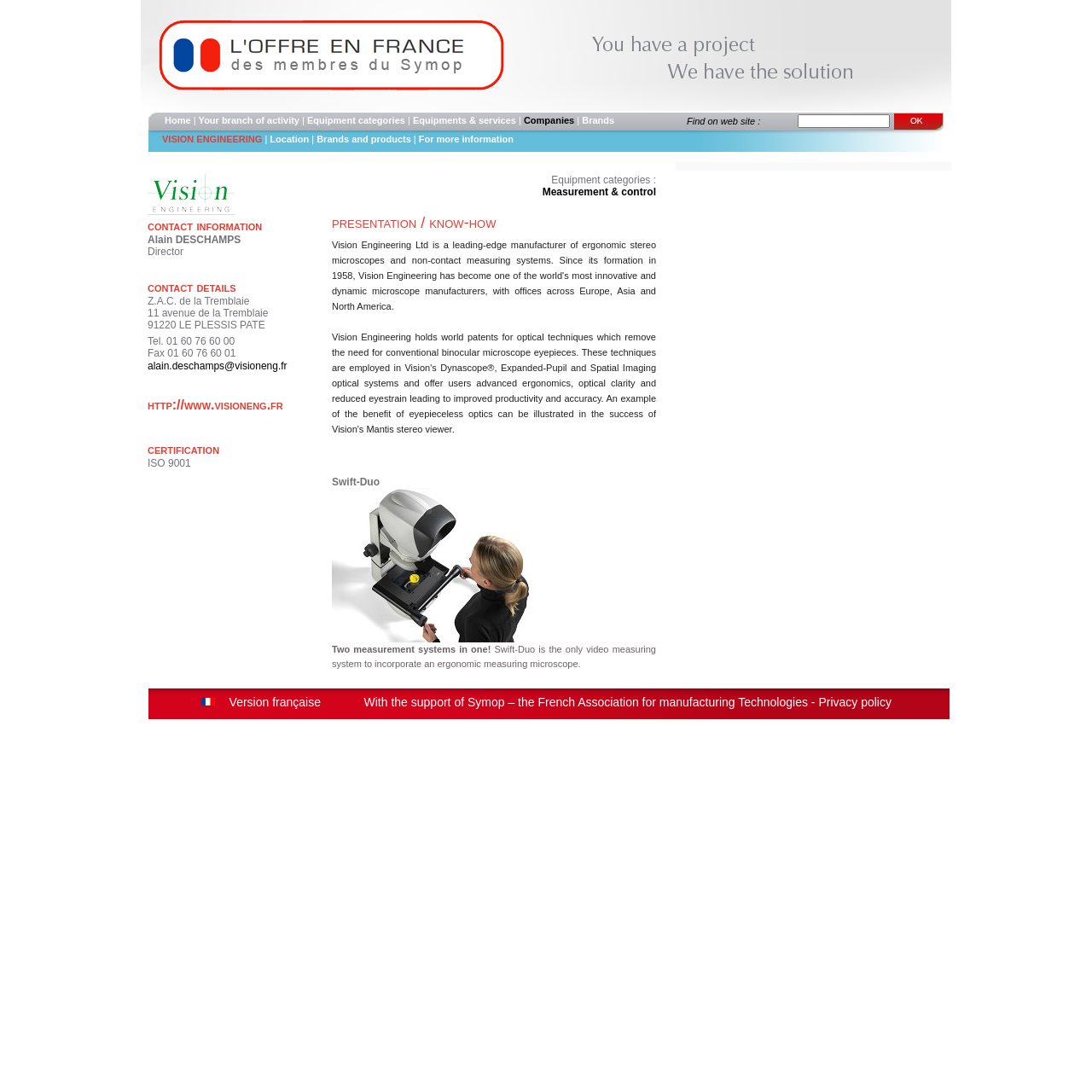What is the company's certification?
Based on the screenshot, answer the question with a single word or phrase.

ISO 9001